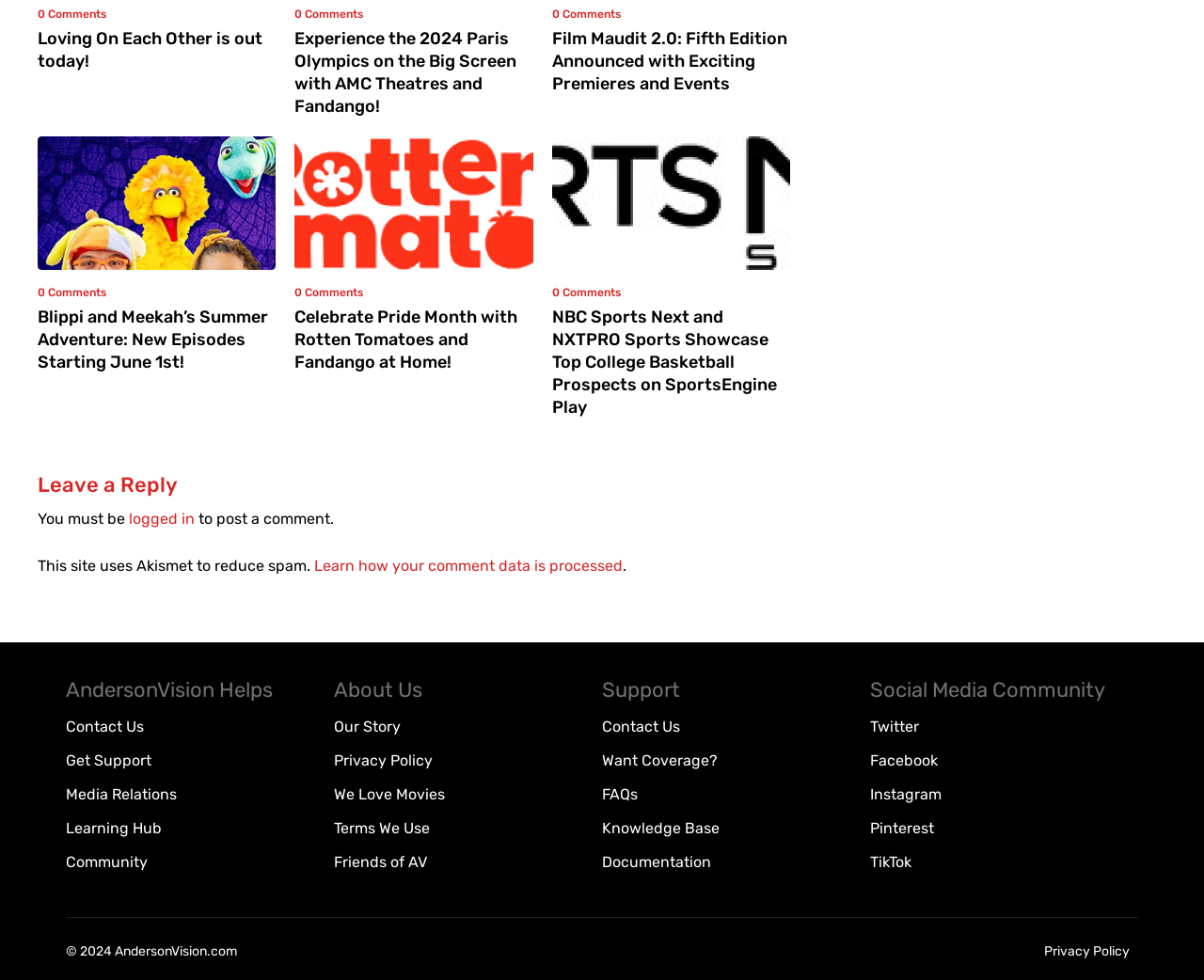How many comments does the second article have?
From the image, provide a succinct answer in one word or a short phrase.

0 Comments